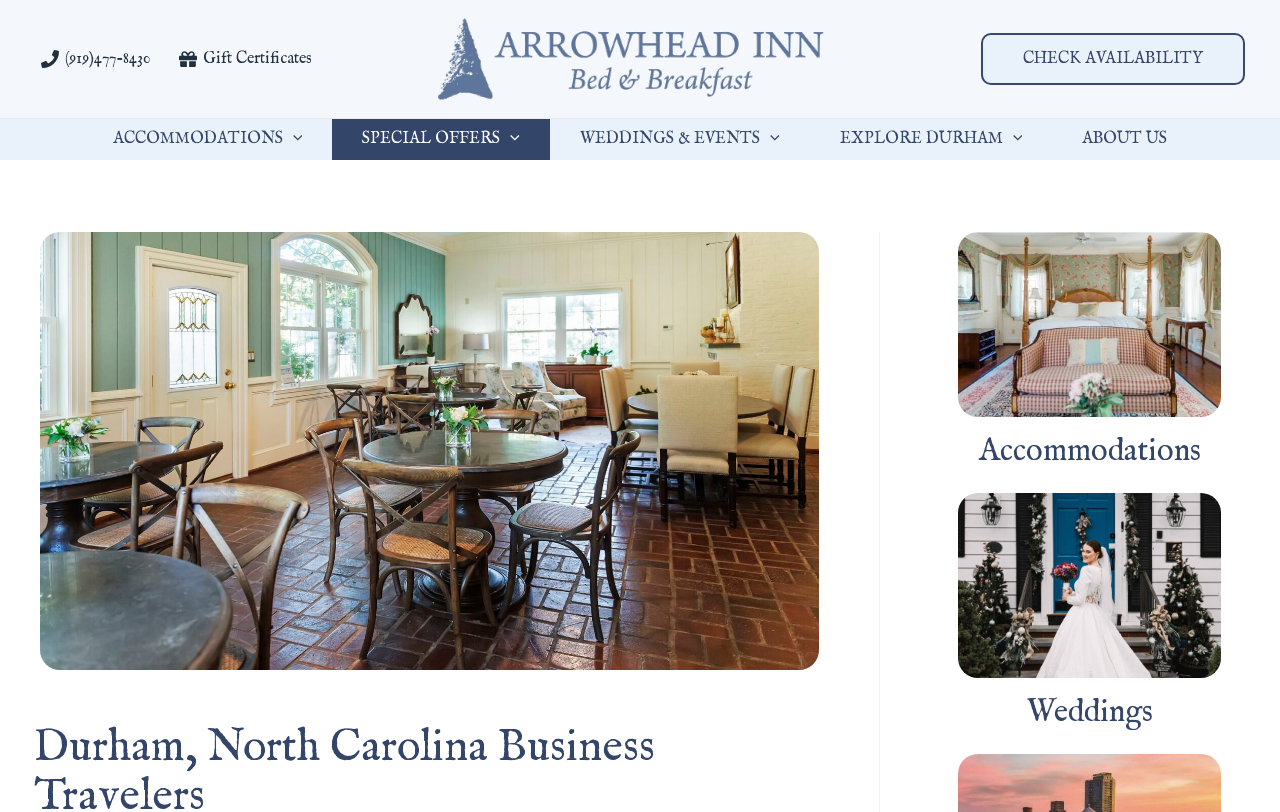Pinpoint the bounding box coordinates of the element to be clicked to execute the instruction: "visit the Contact page".

None